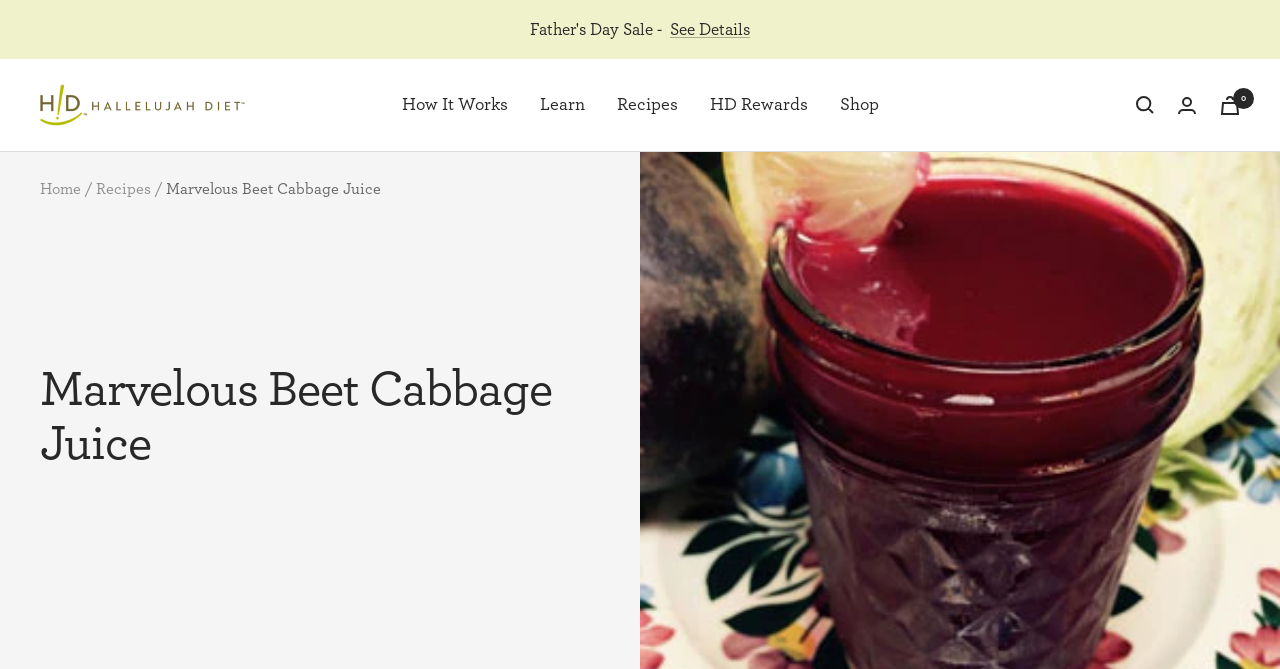Please identify the bounding box coordinates of where to click in order to follow the instruction: "view Recipes".

[0.482, 0.134, 0.529, 0.181]